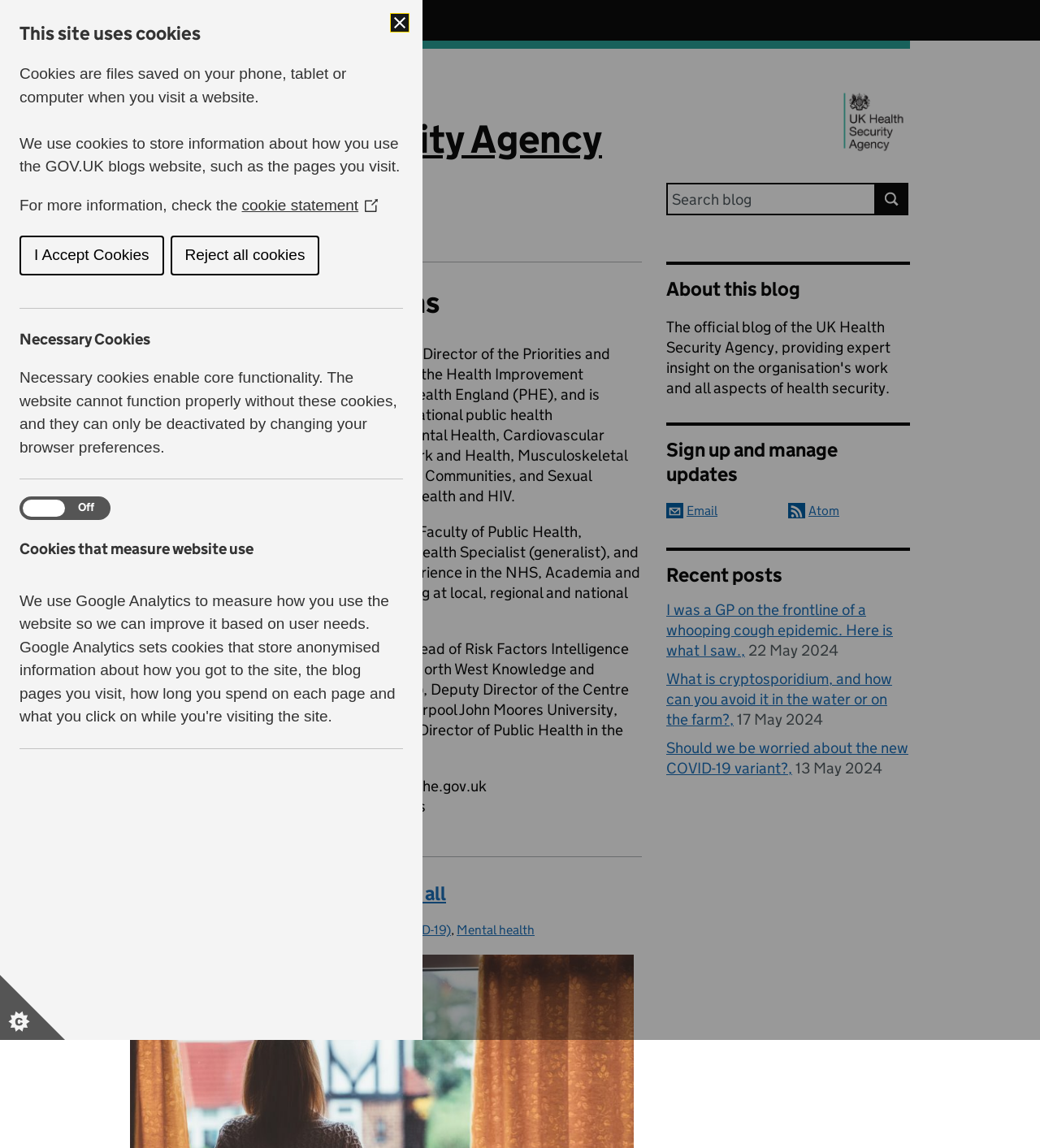Find the bounding box coordinates for the element described here: "I Accept Cookies".

[0.019, 0.205, 0.157, 0.24]